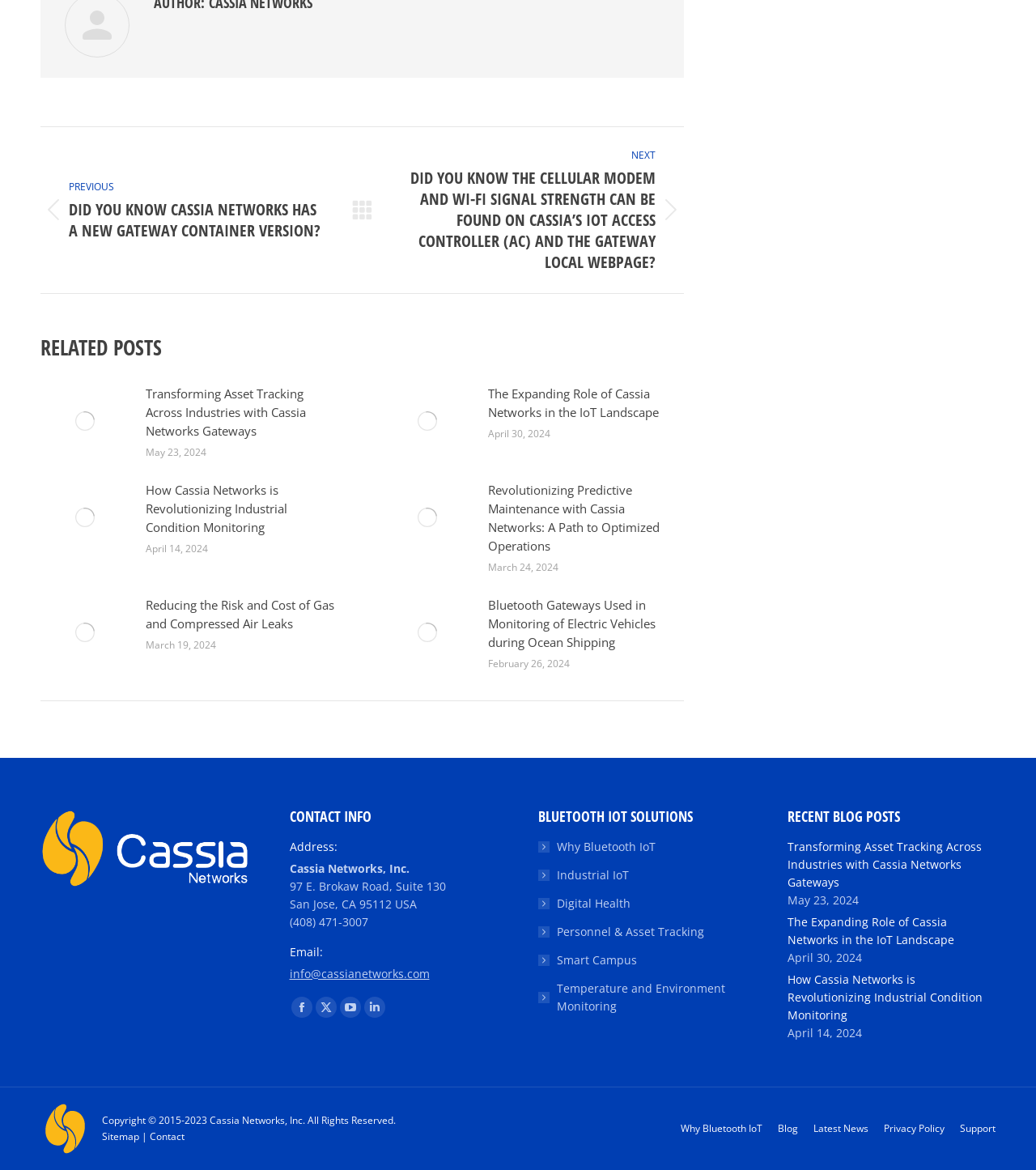What is the copyright year range specified at the bottom of the webpage?
Analyze the screenshot and provide a detailed answer to the question.

The copyright information is located at the bottom of the webpage, and it specifies the year range as '2015-2023'. This indicates that the webpage's content is copyrighted by Cassia Networks, Inc. from 2015 to 2023.